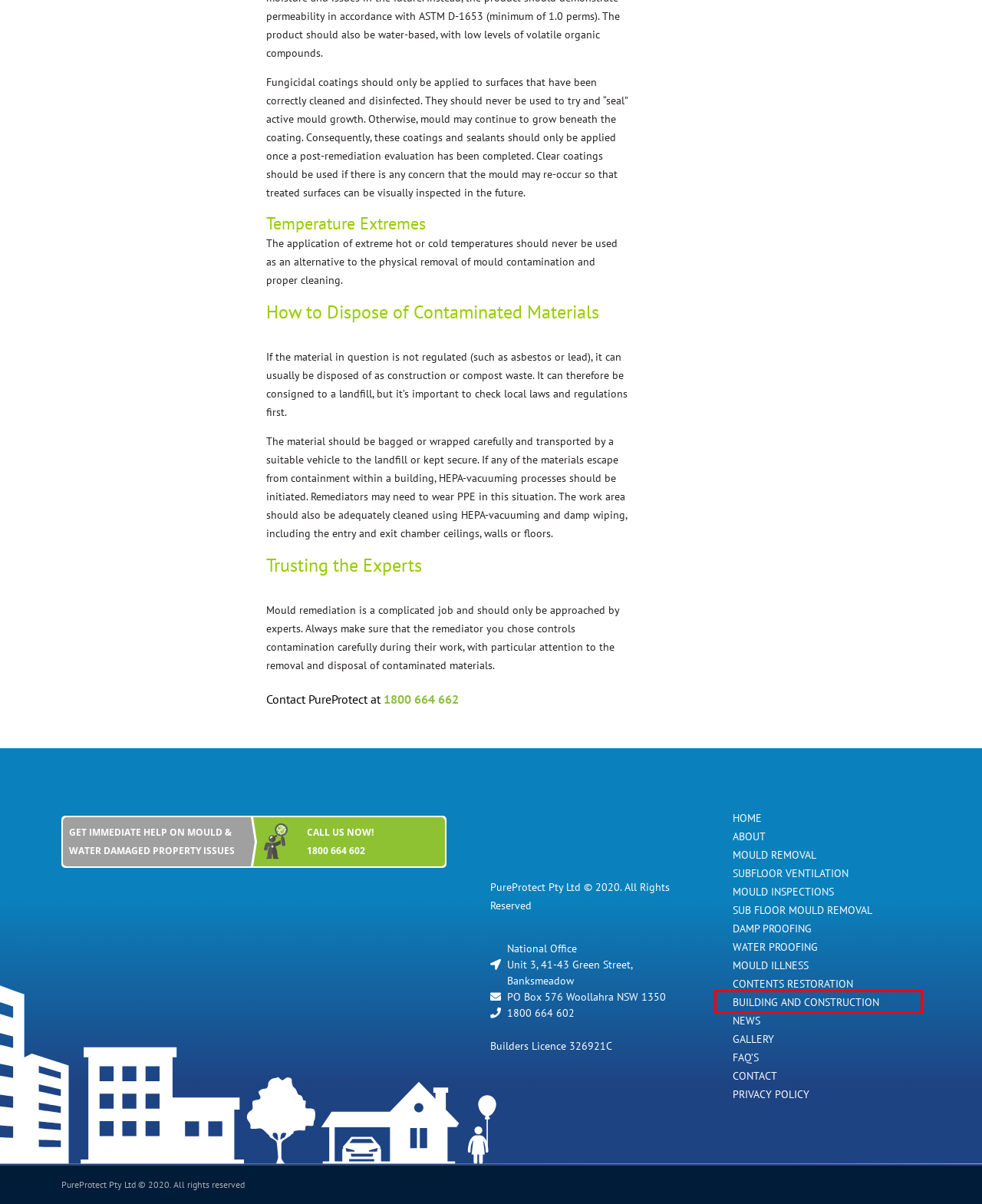After examining the screenshot of a webpage with a red bounding box, choose the most accurate webpage description that corresponds to the new page after clicking the element inside the red box. Here are the candidates:
A. Building And Construction - PureProtect
B. Services Provided By PureProtect, A Restoration And Remediation
C. PureProtect Is Sydney’s Leading Remediation And Restoration Company
D. Mould Inspections Sydney - PureProtect.com.au
E. Sub Floor Mould Removal - PureProtect
F. FAQ's - PureProtect
G. Contents Restoration - PureProtect
H. Subfloor Ventilation Experts PureProtect - Create A Clean Environment

A